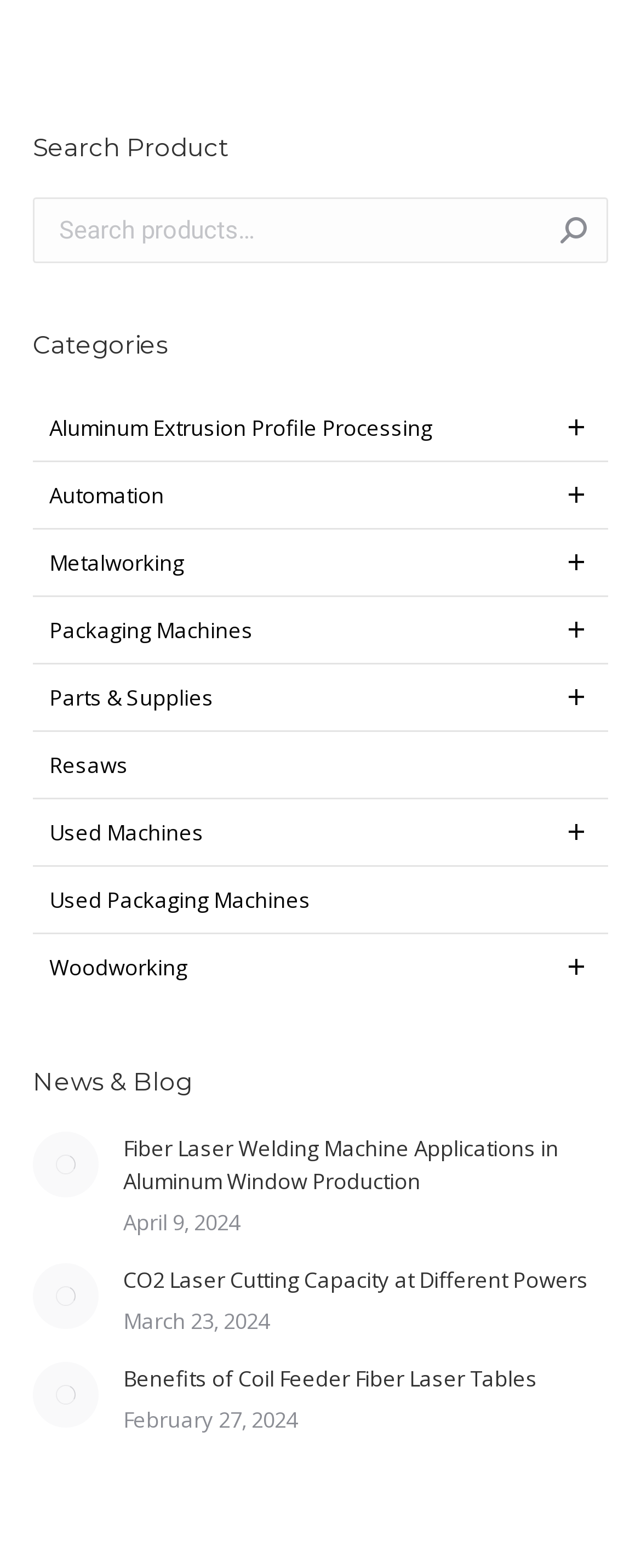Examine the image carefully and respond to the question with a detailed answer: 
How many news articles are displayed on the webpage?

I counted the number of 'article' elements under the 'News & Blog' StaticText element, and found that there are three of them.